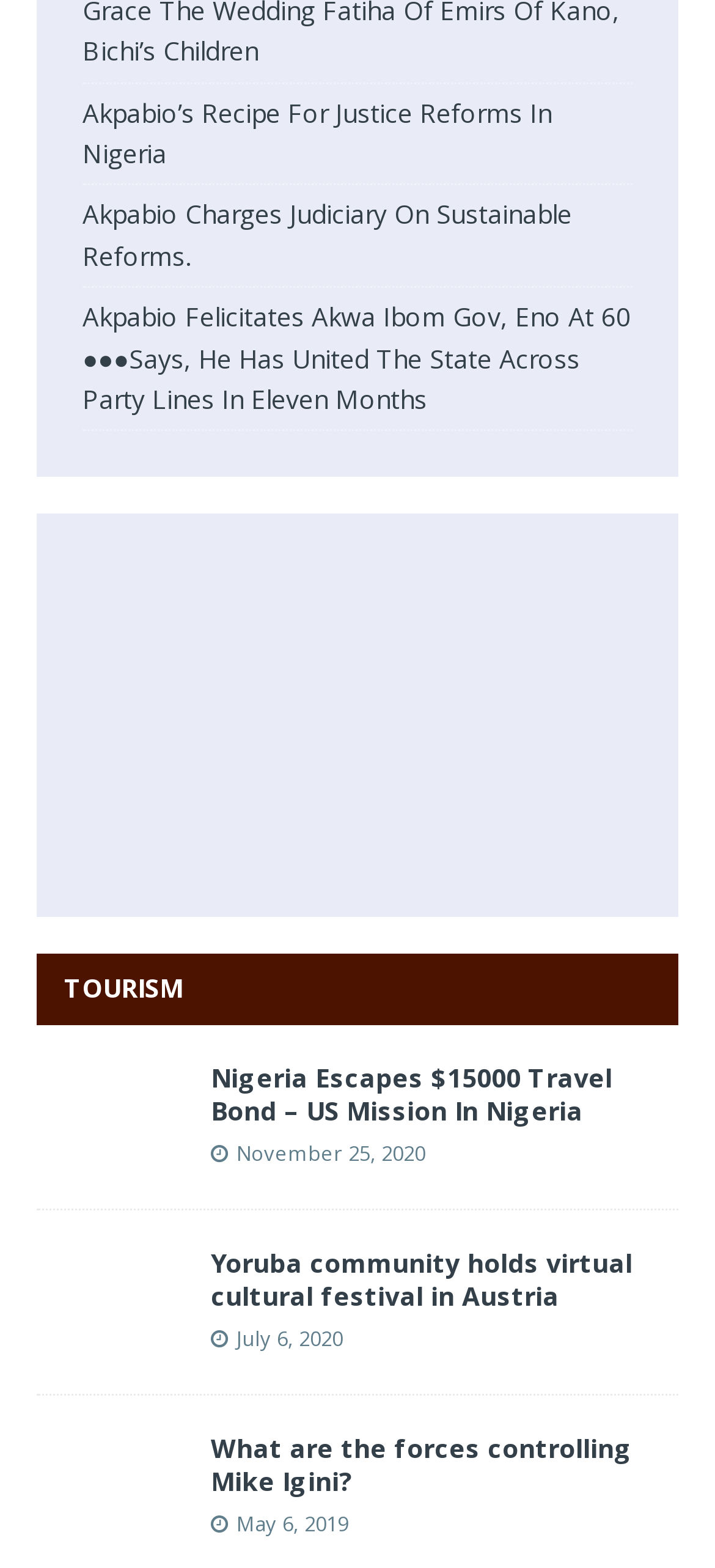How many headers are present on the webpage?
Using the information from the image, give a concise answer in one word or a short phrase.

3